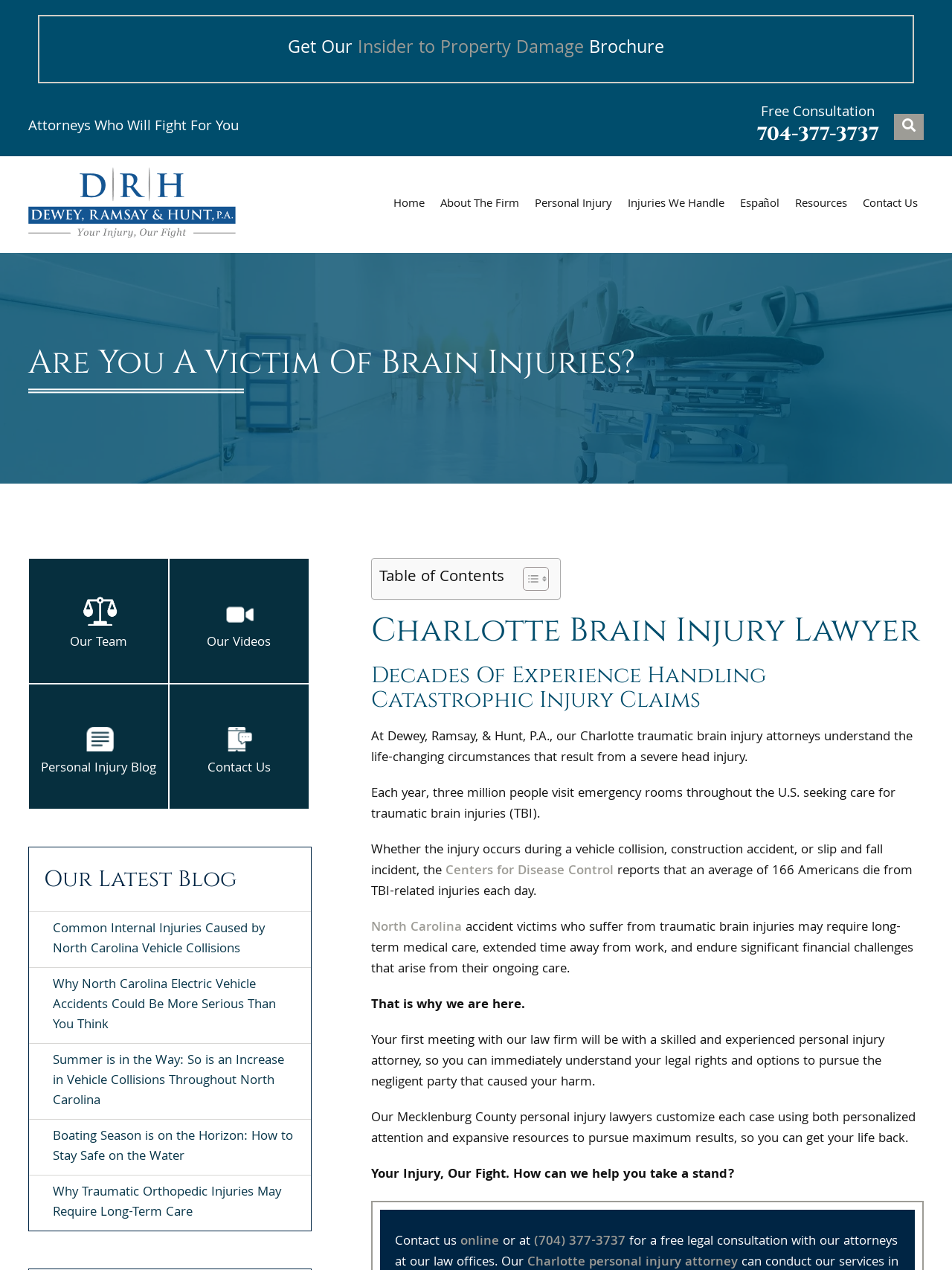What is the topic of the blog post titled 'Common Internal Injuries Caused by North Carolina Vehicle Collisions'?
Using the image as a reference, deliver a detailed and thorough answer to the question.

I found the topic of the blog post by reading the title of the link 'Common Internal Injuries Caused by North Carolina Vehicle Collisions' which is located in the 'Our Latest Blog' section.